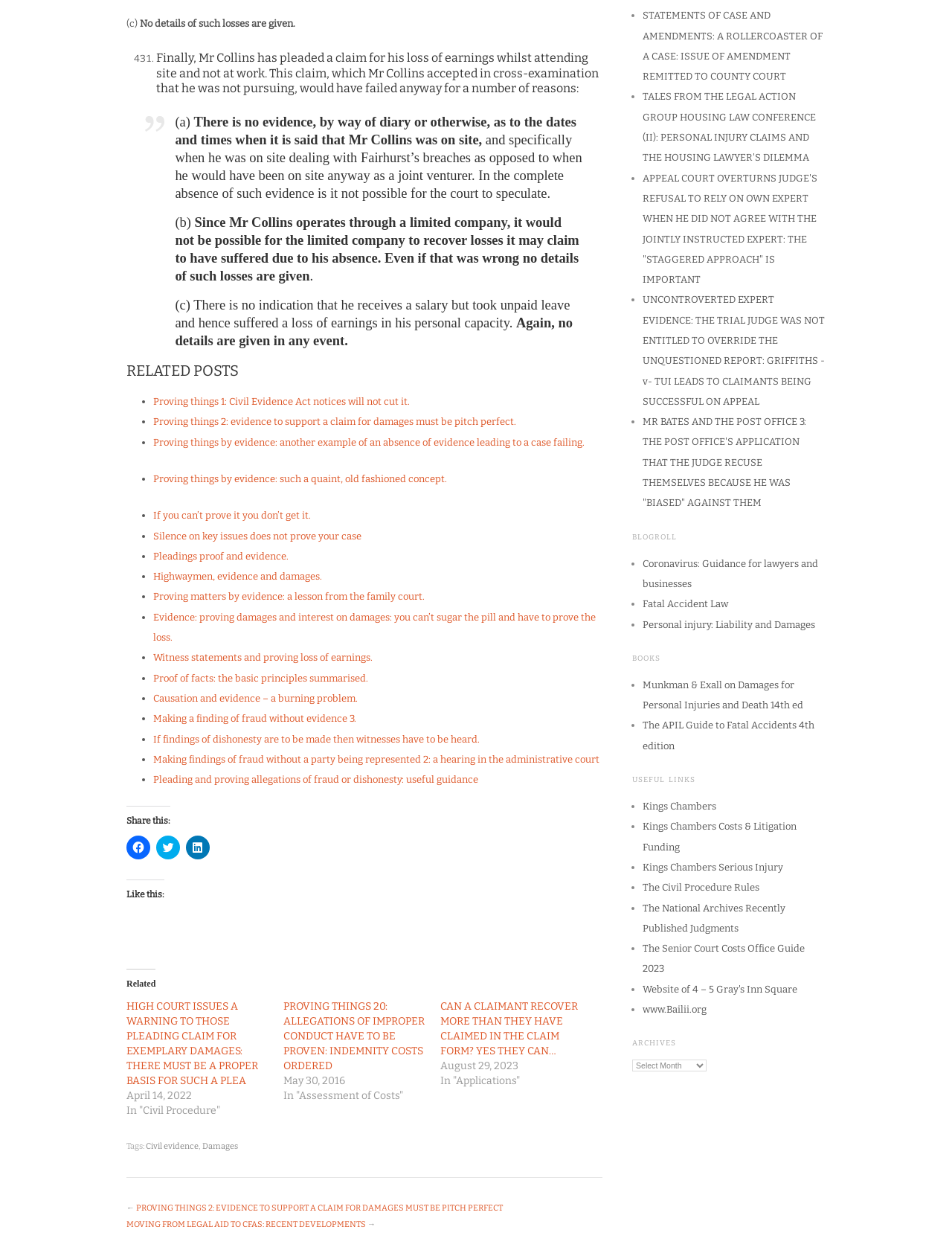Calculate the bounding box coordinates of the UI element given the description: "Student website".

None